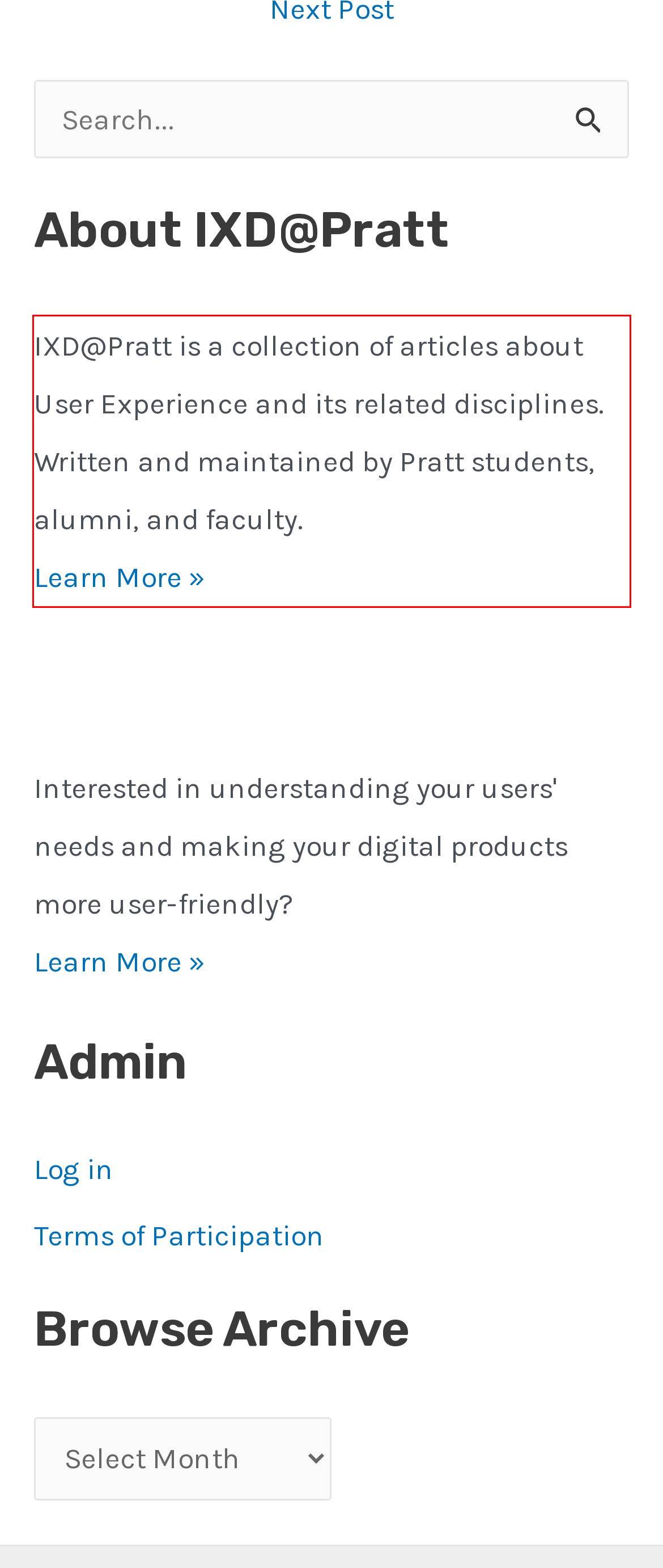You are looking at a screenshot of a webpage with a red rectangle bounding box. Use OCR to identify and extract the text content found inside this red bounding box.

IXD@Pratt is a collection of articles about User Experience and its related disciplines. Written and maintained by Pratt students, alumni, and faculty. Learn More »